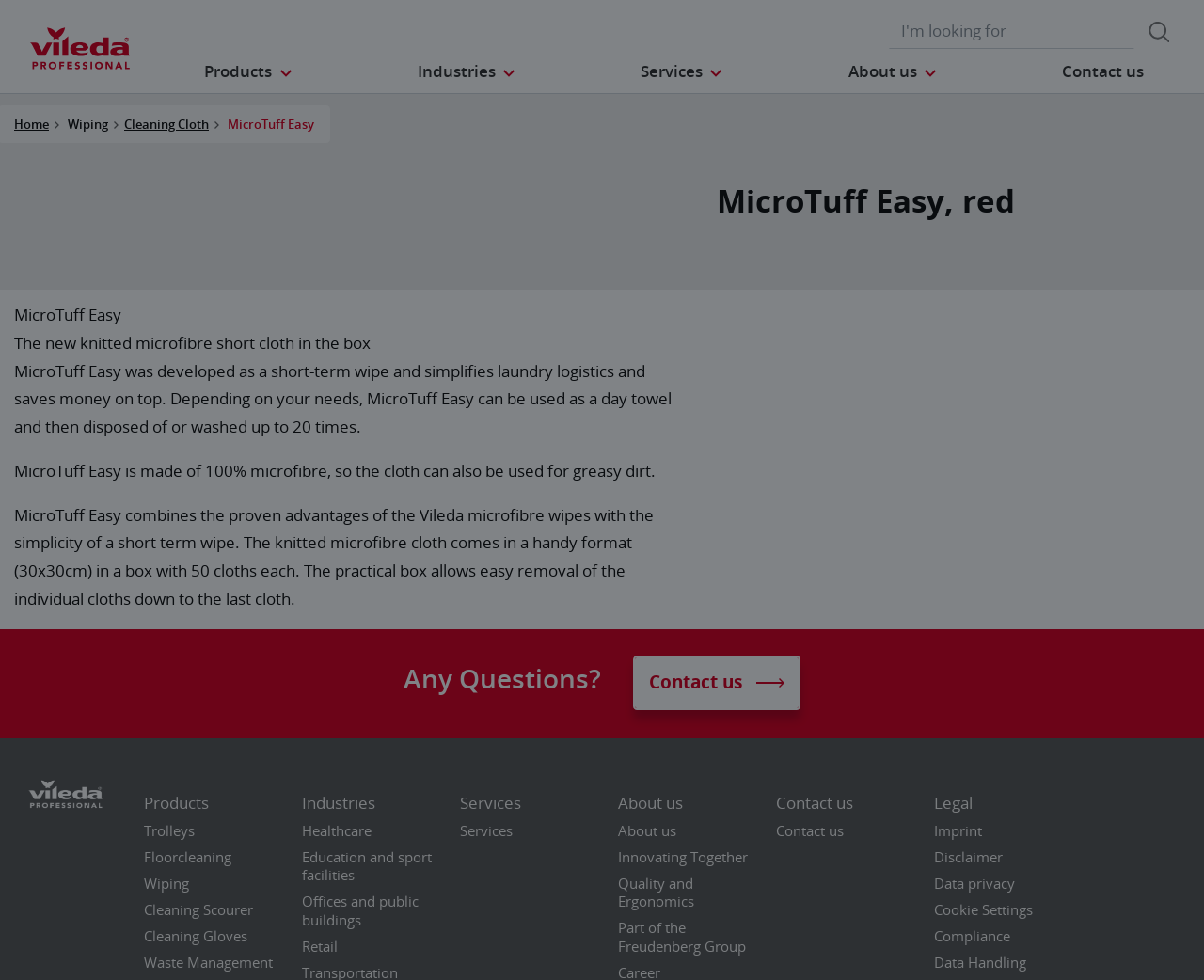Find the bounding box coordinates for the UI element that matches this description: "Retail".

[0.251, 0.956, 0.382, 0.983]